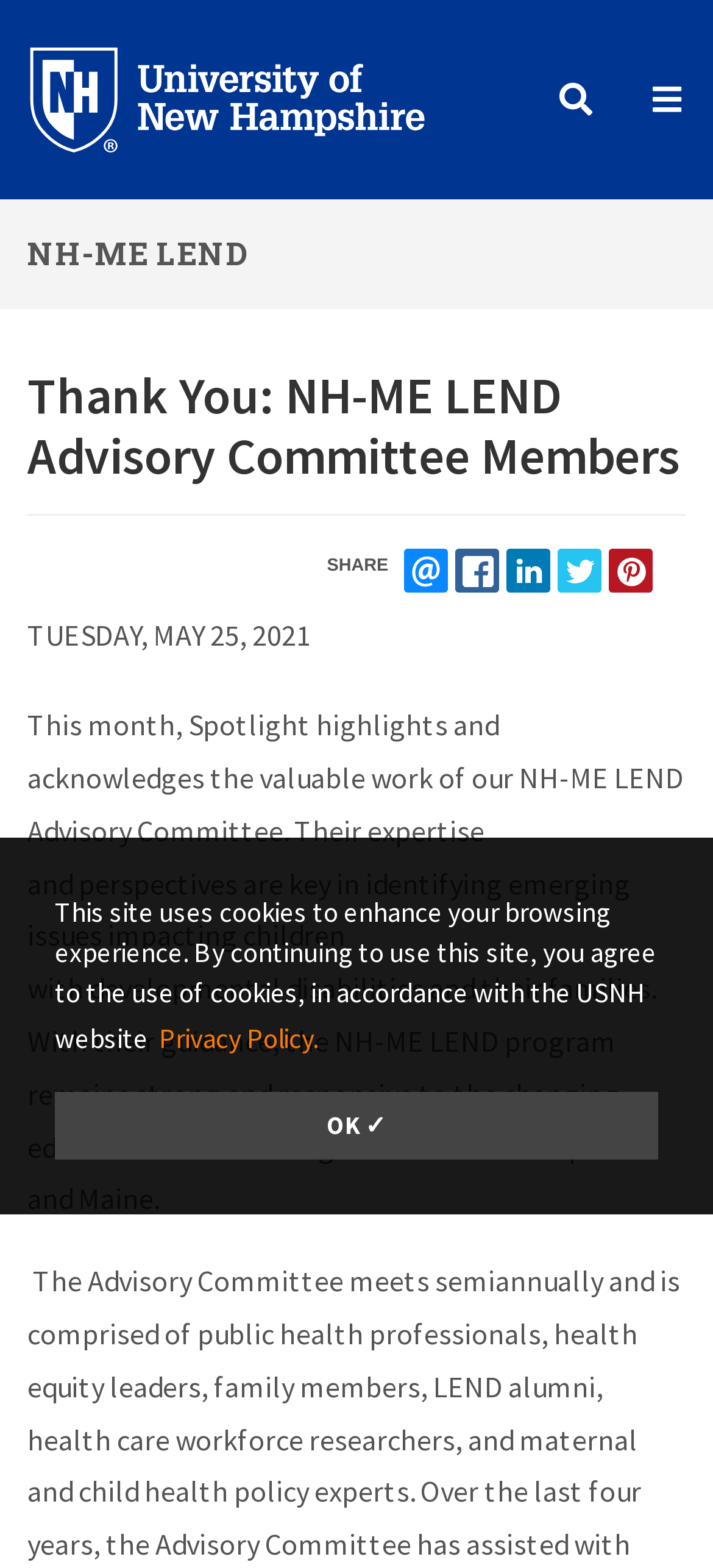Provide the bounding box coordinates of the HTML element described as: ".st0{fill:#FFFFFF;}". The bounding box coordinates should be four float numbers between 0 and 1, i.e., [left, top, right, bottom].

[0.038, 0.05, 0.679, 0.073]